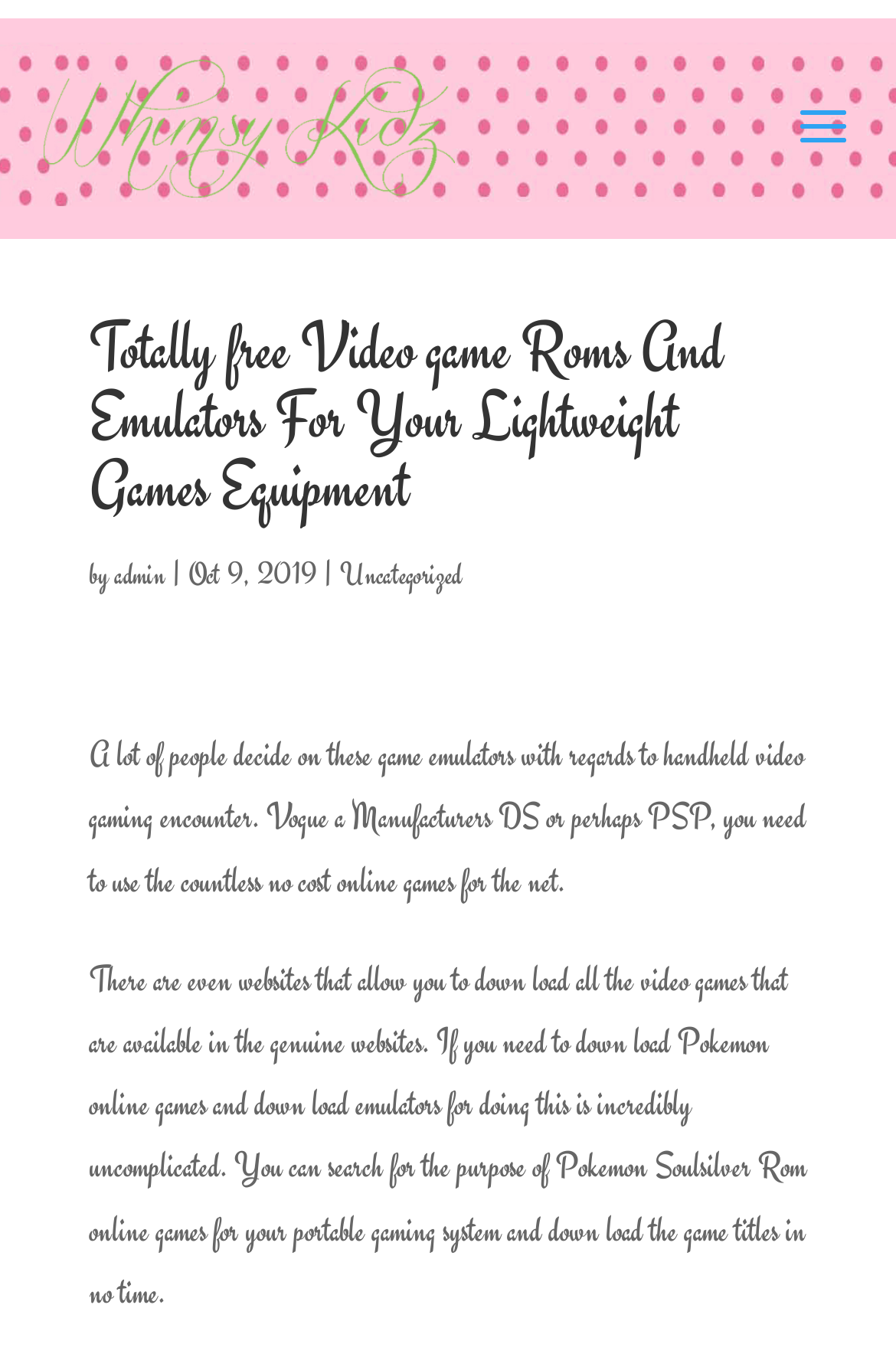Identify and provide the text content of the webpage's primary headline.

Totally free Video game Roms And Emulators For Your Lightweight Games Equipment